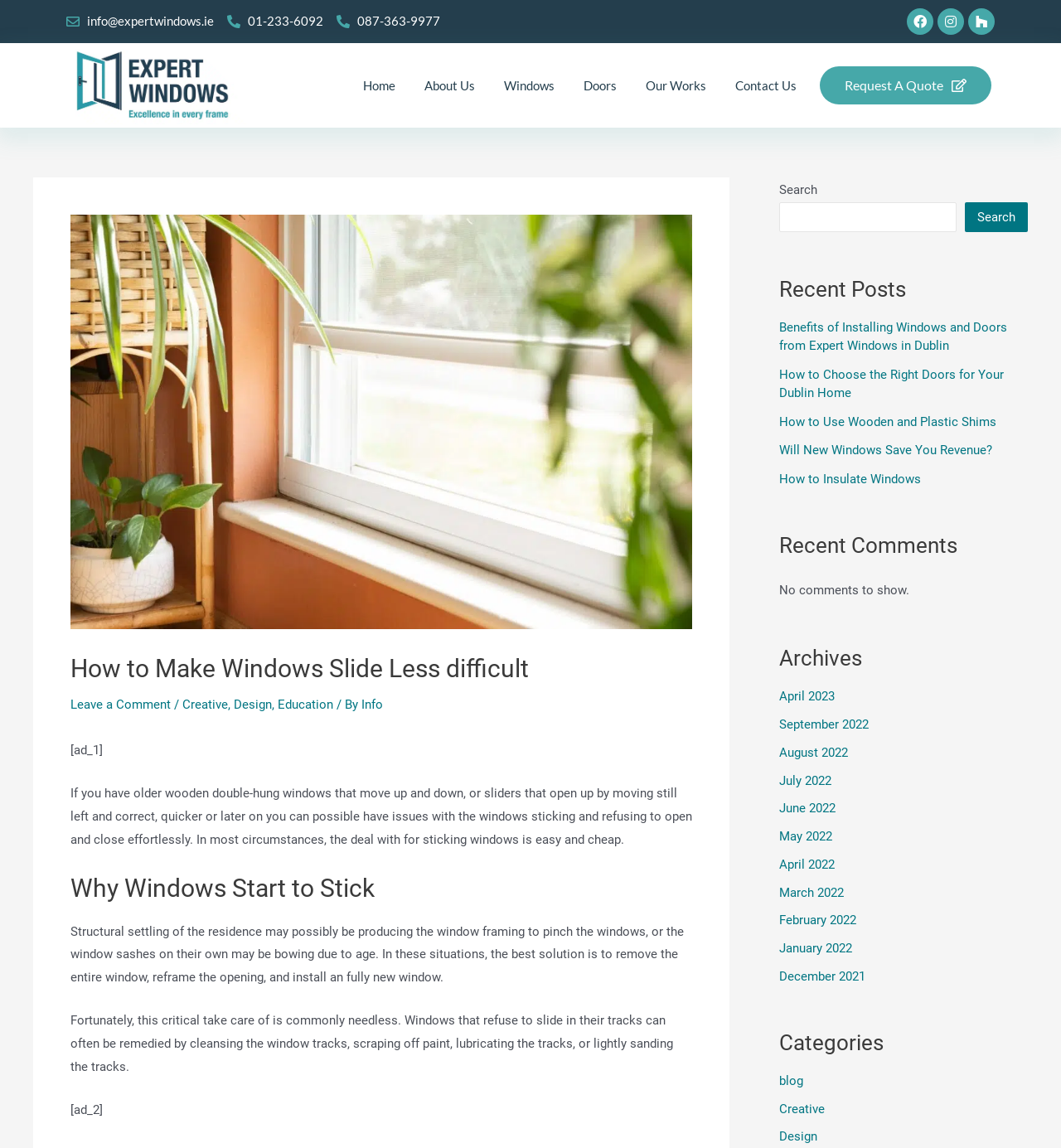Find the bounding box coordinates of the clickable element required to execute the following instruction: "Read the 'How to Make Windows Slide Less difficult' article". Provide the coordinates as four float numbers between 0 and 1, i.e., [left, top, right, bottom].

[0.066, 0.57, 0.652, 0.596]